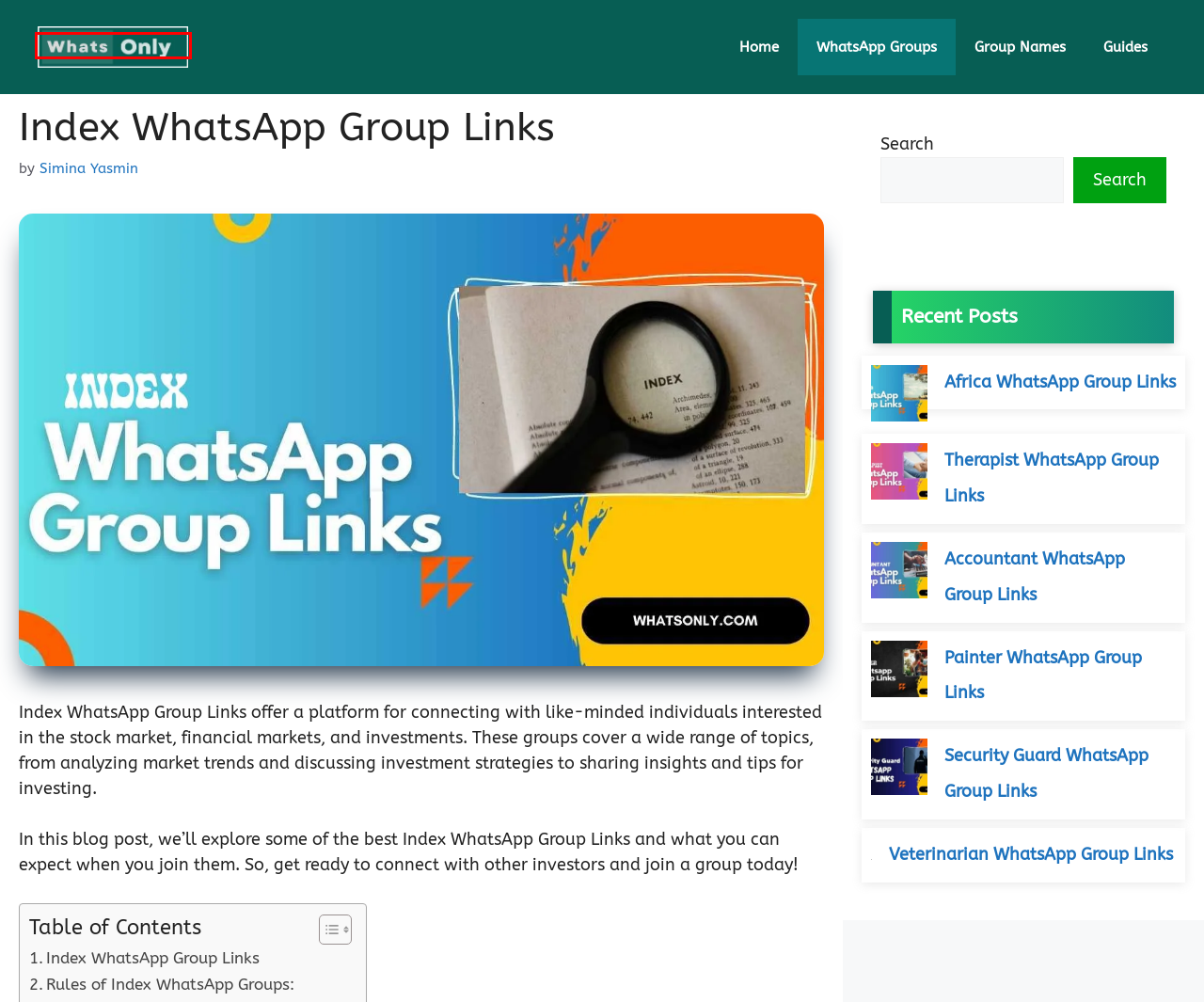Observe the provided screenshot of a webpage with a red bounding box around a specific UI element. Choose the webpage description that best fits the new webpage after you click on the highlighted element. These are your options:
A. 900+ Therapist WhatsApp Group Links (Active)
B. 860+ Accountant WhatsApp Group Links (Updated)
C. WhatsApp Groups
D. WhatsApp Group Links (June 2024 Updated)
E. Guides
F. 720+ Security Guard WhatsApp Group Links (Updated)
G. 900+ Veterinarian WhatsApp Group Links (Active)
H. 1400+ Africa WhatsApp Group Links (Active)

D